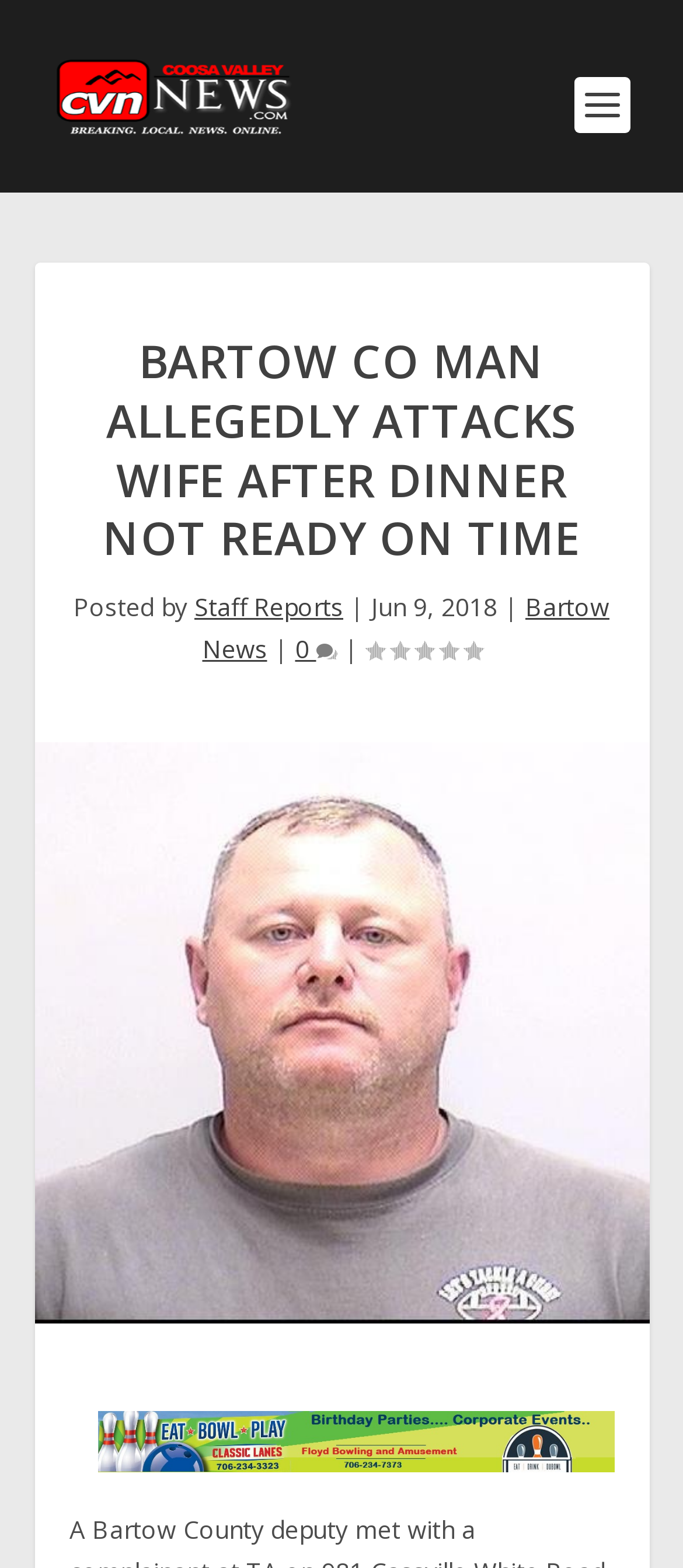Given the description "0", determine the bounding box of the corresponding UI element.

[0.432, 0.403, 0.494, 0.424]